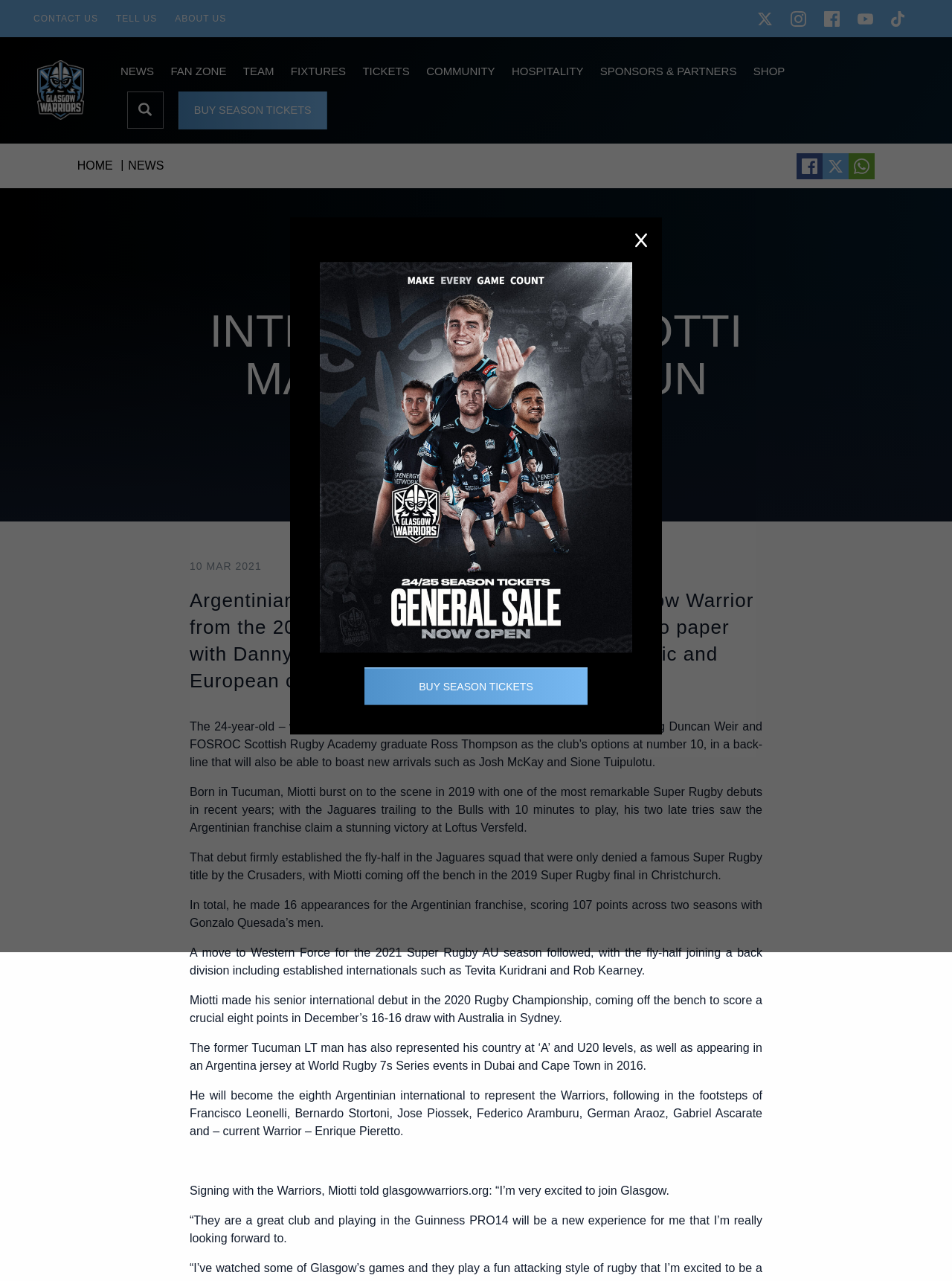How old is Domingo Miotti?
Utilize the image to construct a detailed and well-explained answer.

The article mentions that Domingo Miotti is 24 years old, which is mentioned in the second paragraph.